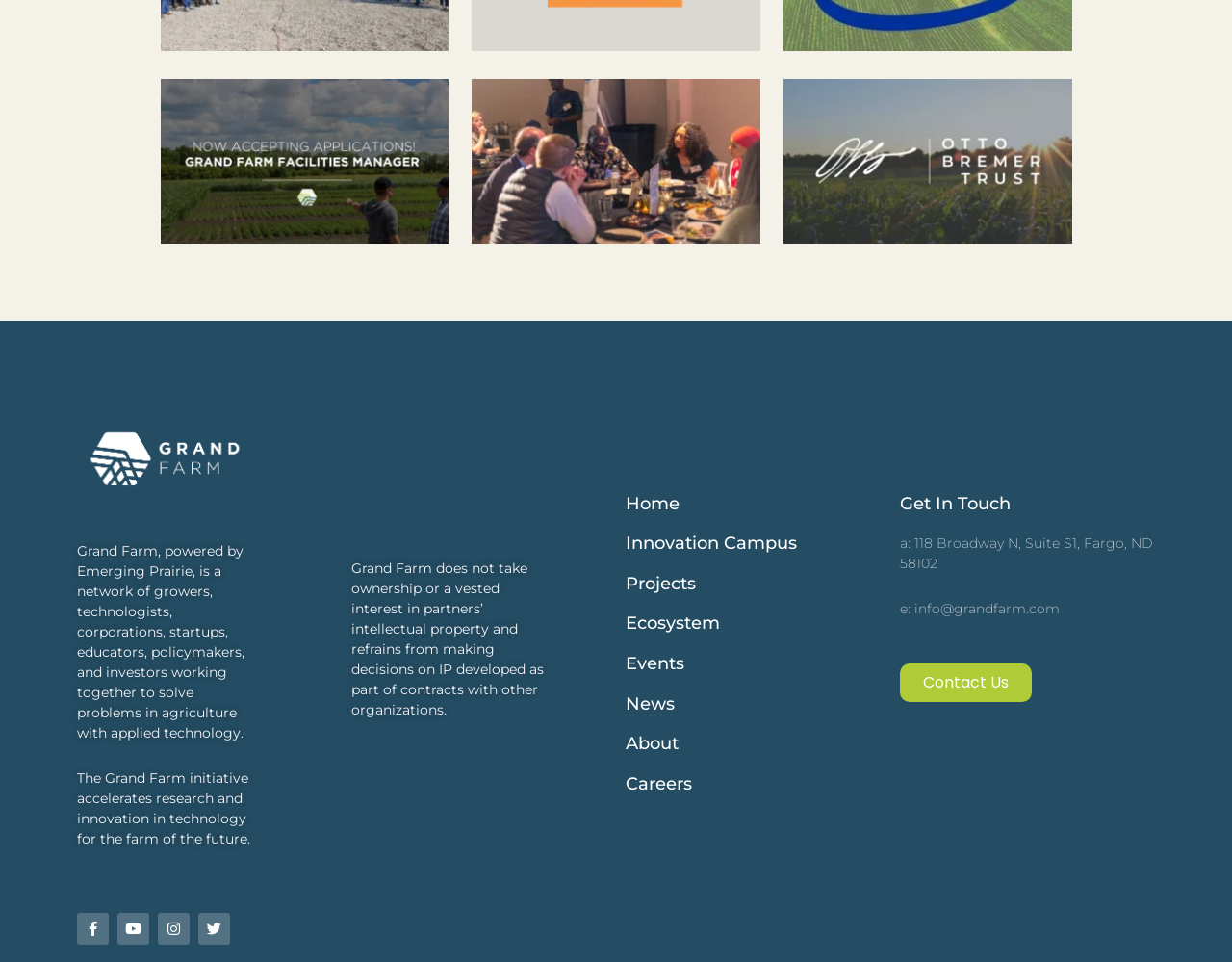Identify the bounding box coordinates for the region to click in order to carry out this instruction: "Visit the Facebook page of Grand Farm". Provide the coordinates using four float numbers between 0 and 1, formatted as [left, top, right, bottom].

[0.062, 0.949, 0.088, 0.982]